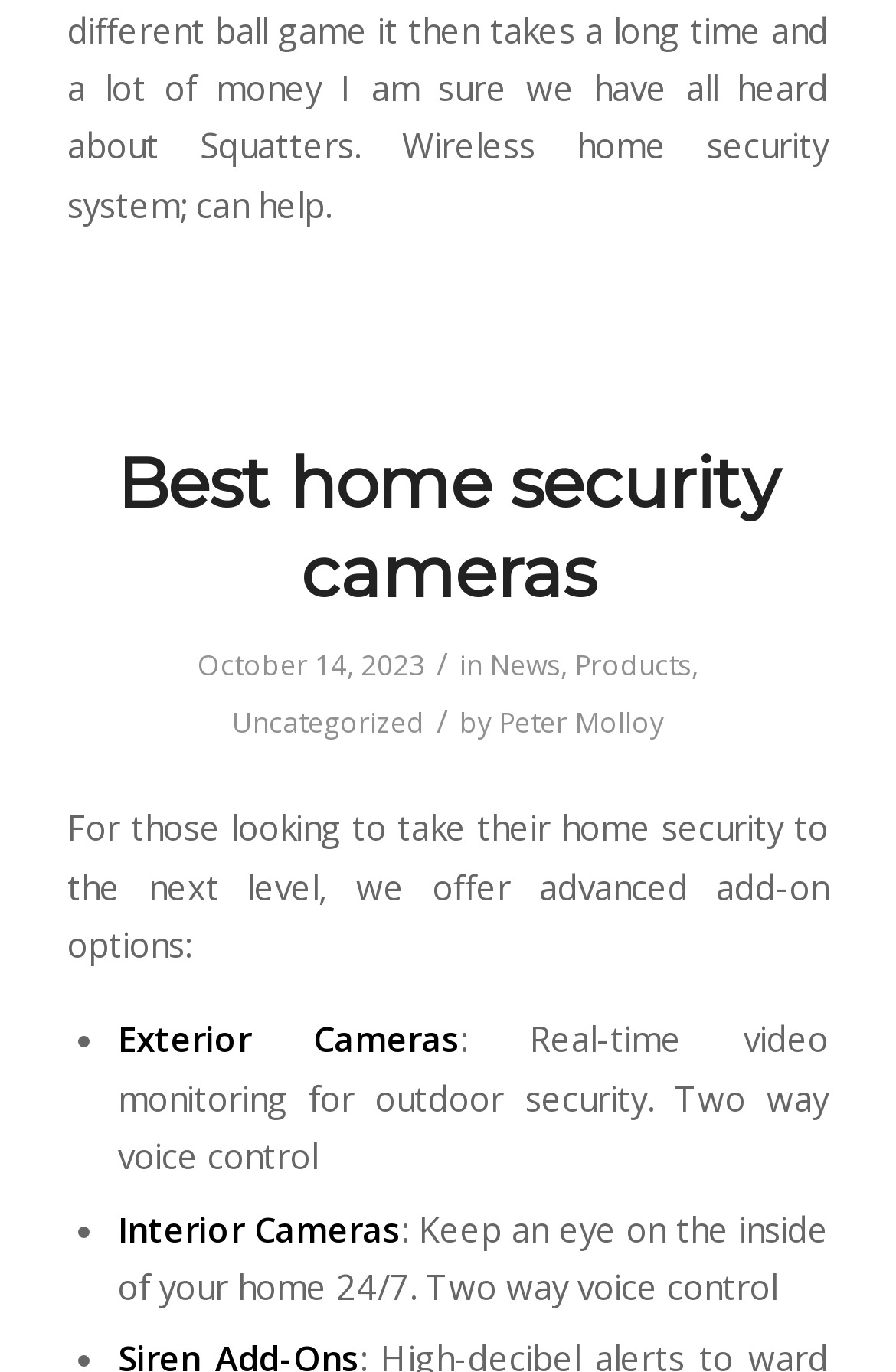How many add-on options are mentioned?
Refer to the image and give a detailed response to the question.

The webpage mentions two add-on options for home security: Exterior Cameras and Interior Cameras. These options are listed in bullet points with a brief description of each.